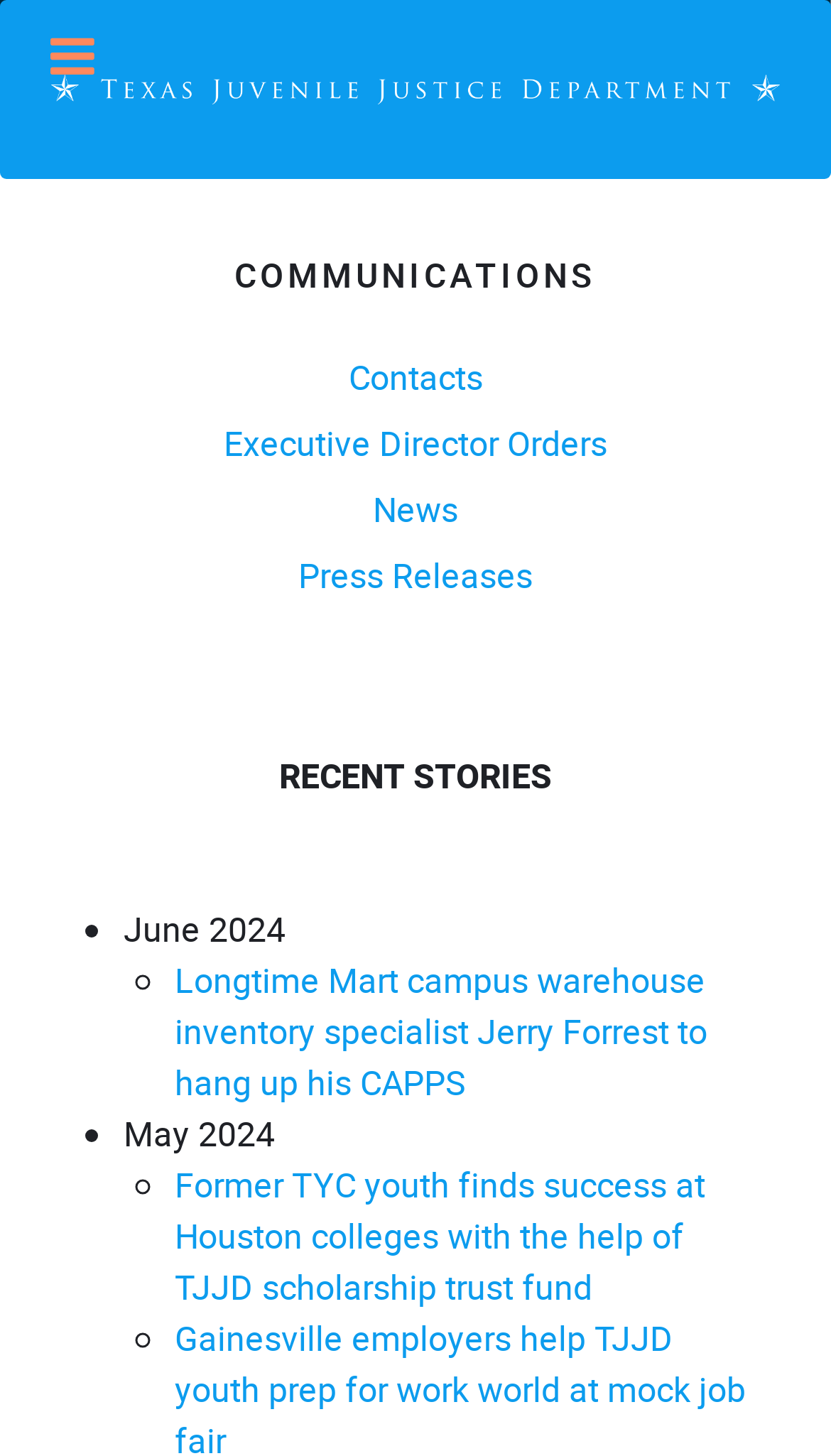Extract the bounding box for the UI element that matches this description: "Contacts".

[0.419, 0.242, 0.581, 0.276]